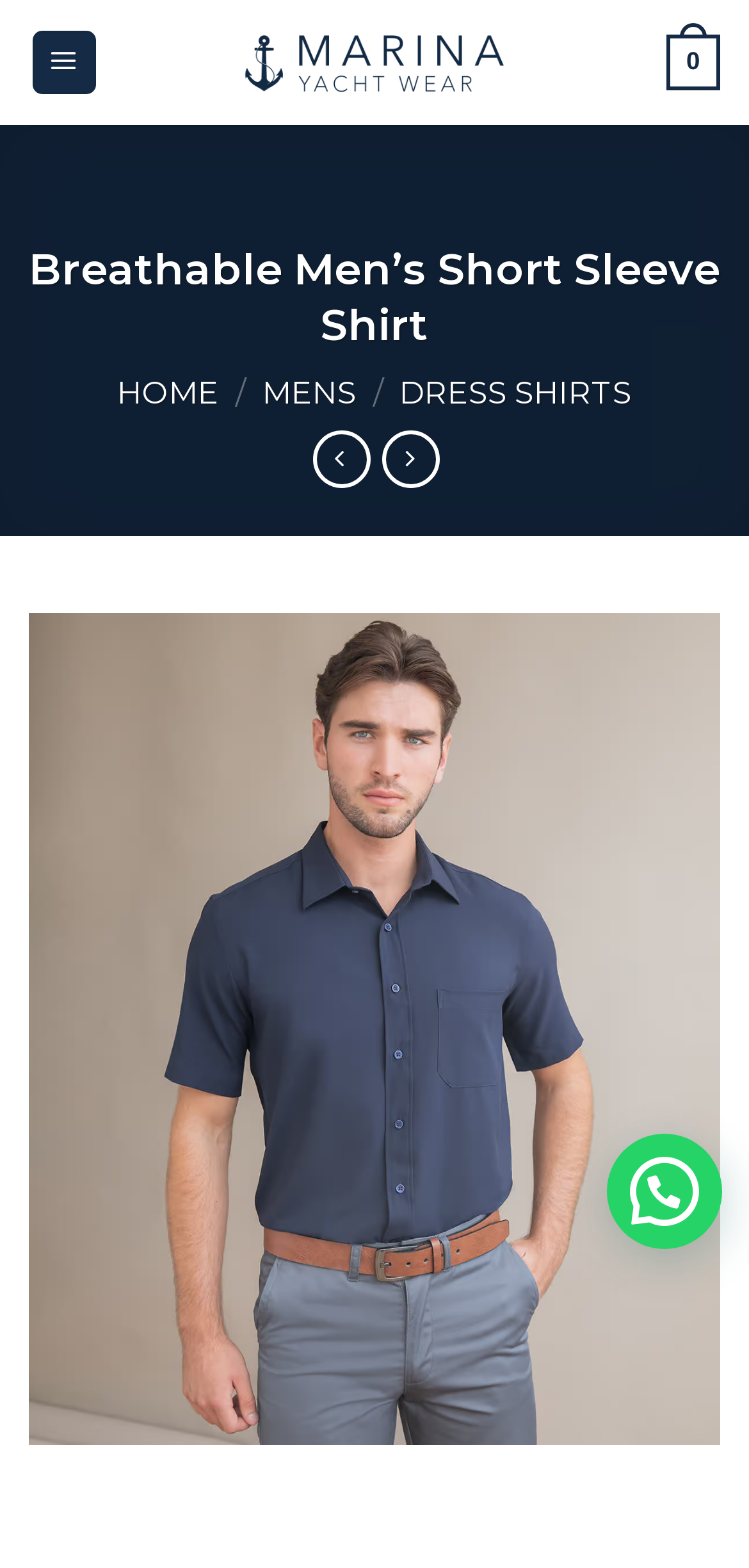What is the purpose of the uniforms?
Look at the screenshot and give a one-word or phrase answer.

Yacht crew